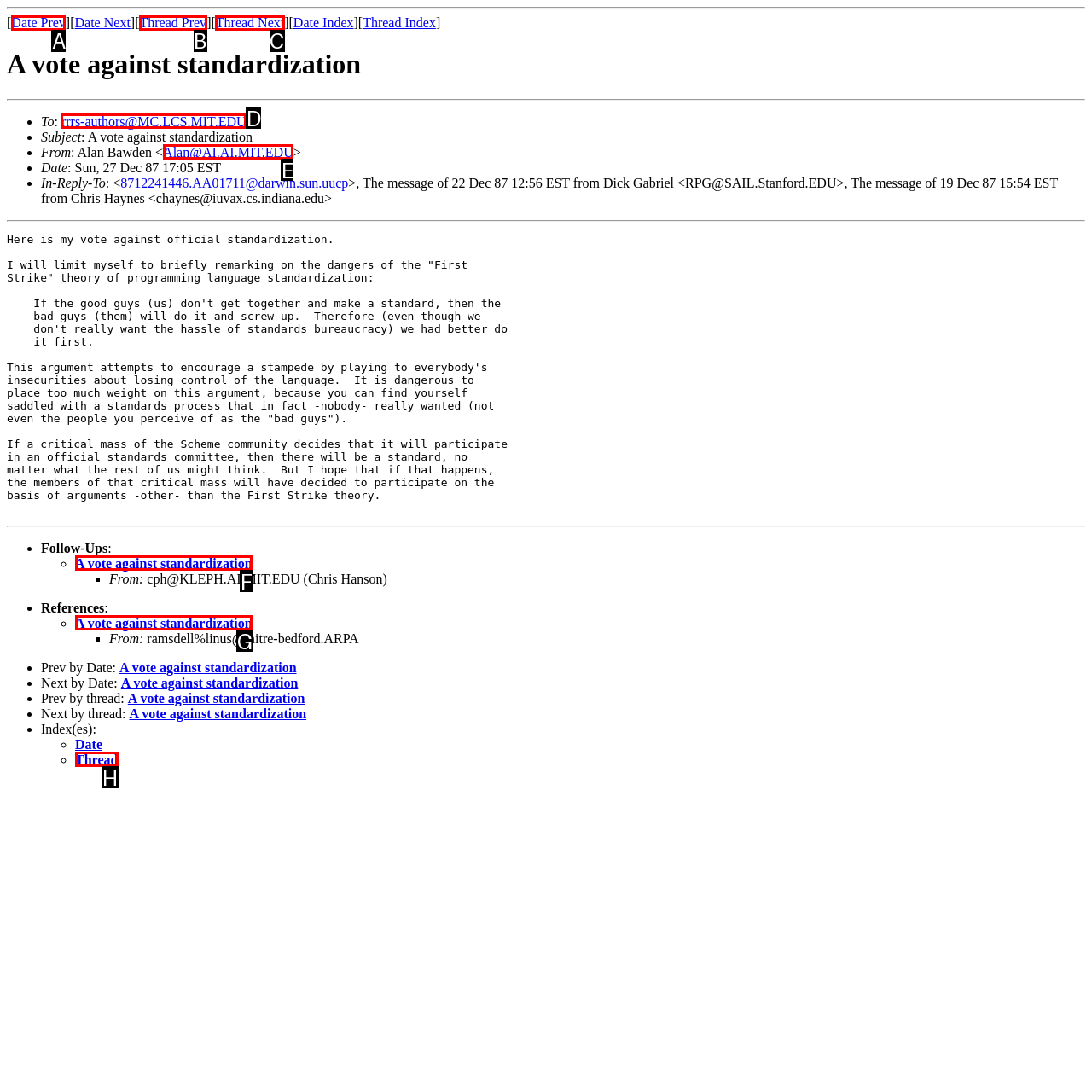Based on the description: Date Prev
Select the letter of the corresponding UI element from the choices provided.

A